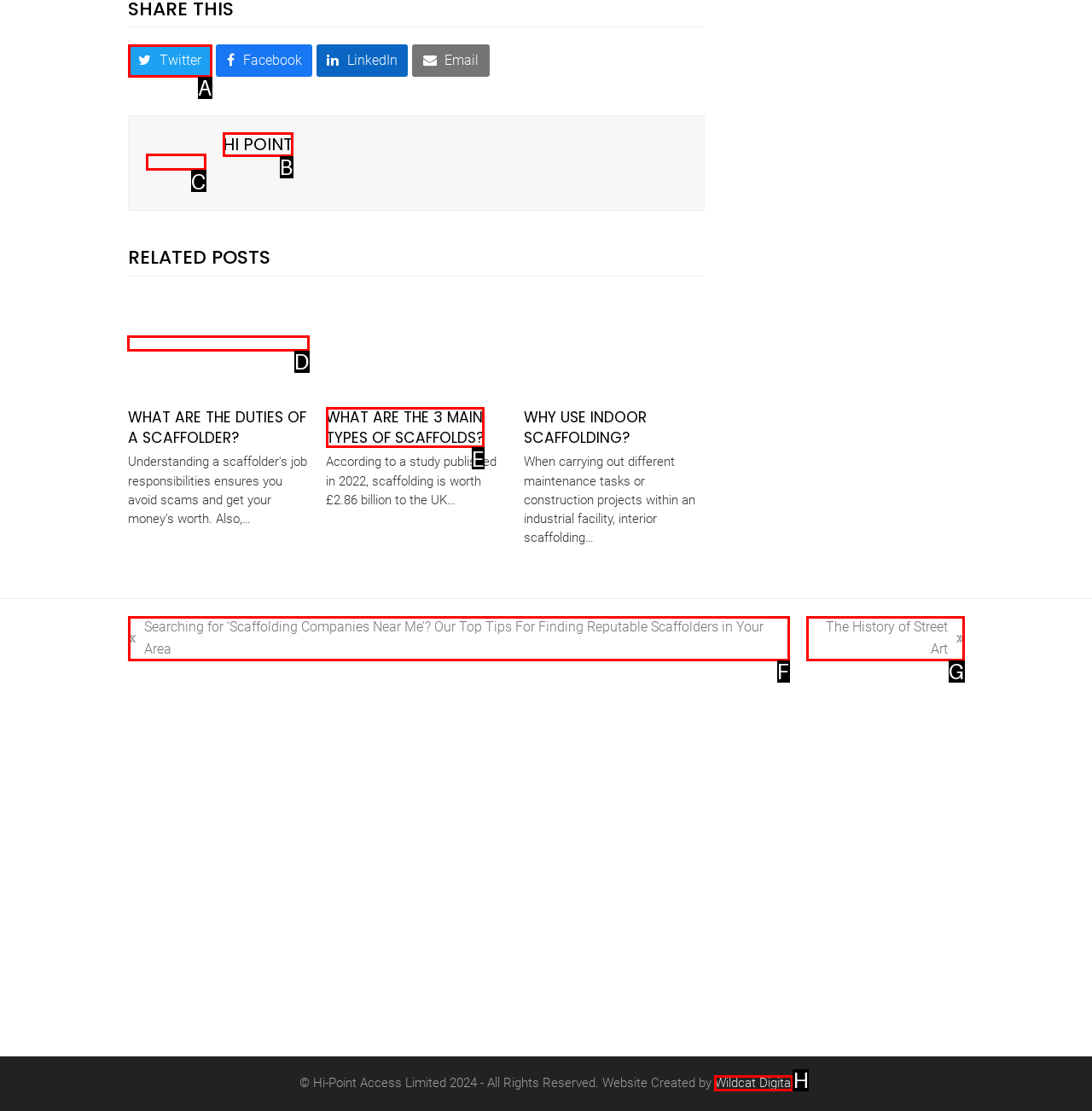Identify the correct UI element to click on to achieve the following task: Read about scaffolder on roof Respond with the corresponding letter from the given choices.

D